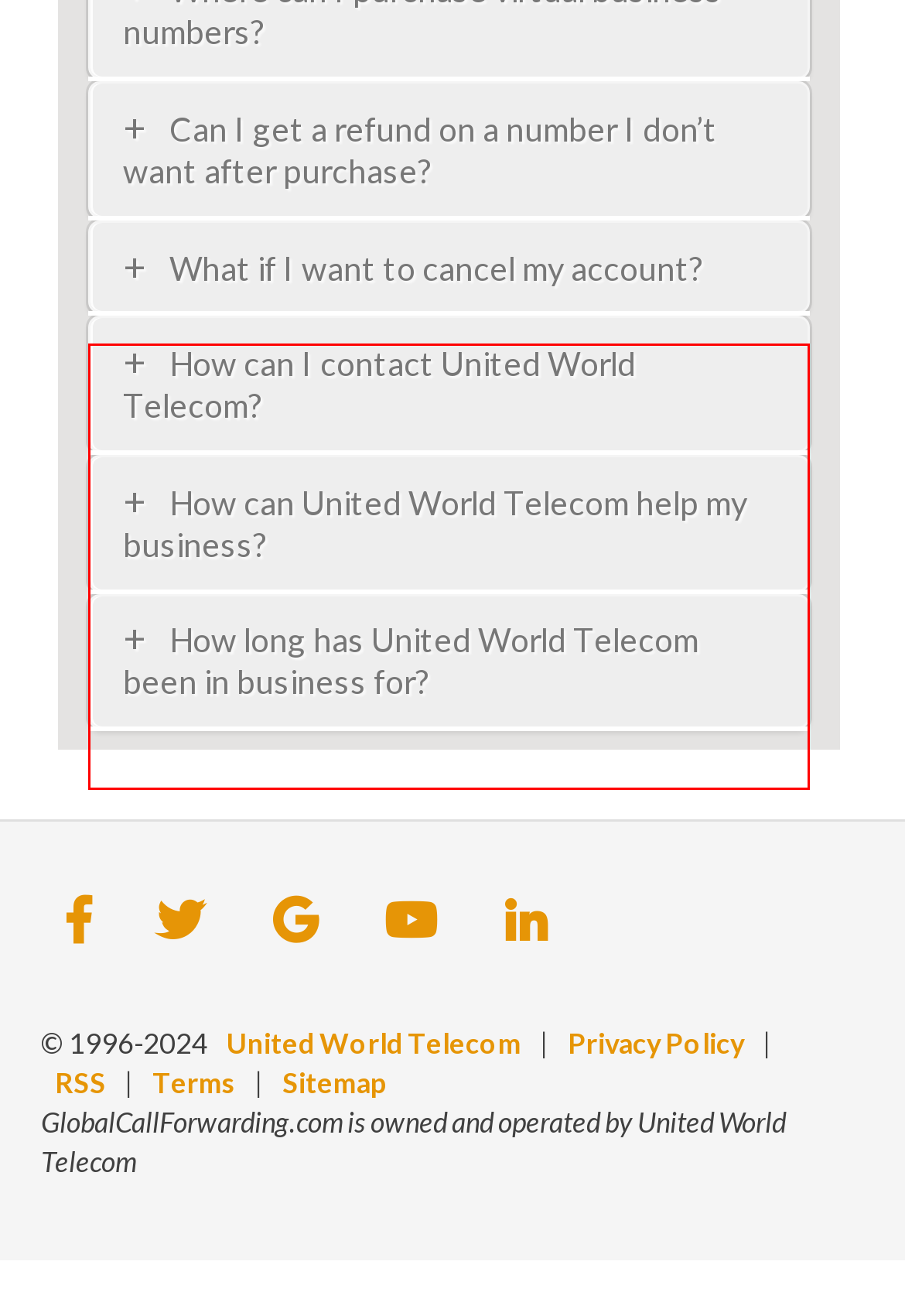Please examine the screenshot of the webpage and read the text present within the red rectangle bounding box.

If you find yourself unsatisfied with our communication service, please contact us and let us know what is wrong. This gives us a chance to offer better service to you. However, if you want to cancel your account, you can cancel your subscription through our control panel or via email before the end of the current month. This way the cancellation goes into effect starting from the next billing cycle.